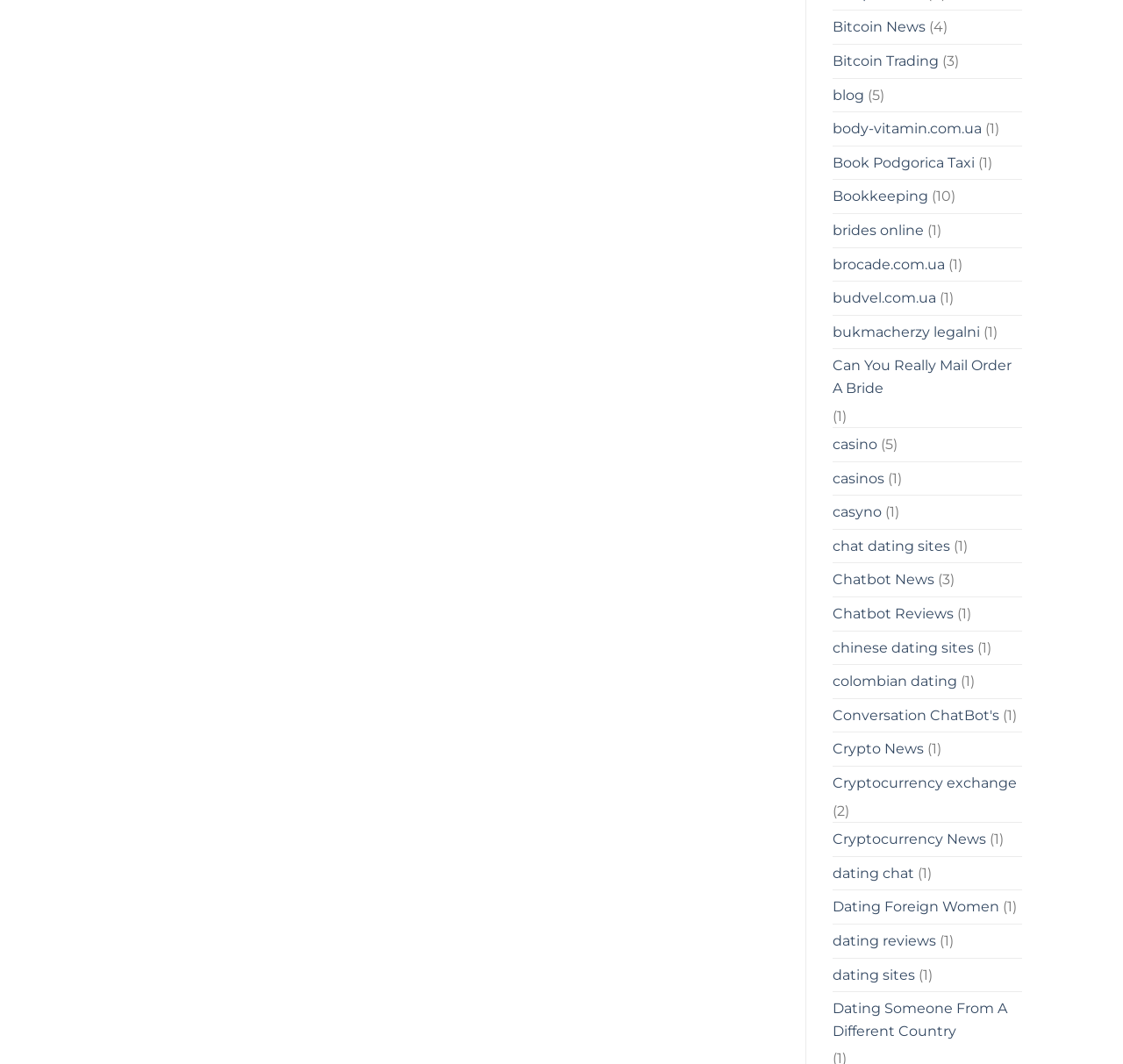Please identify the bounding box coordinates of the area that needs to be clicked to follow this instruction: "Read about Can You Really Mail Order A Bride".

[0.741, 0.328, 0.91, 0.38]